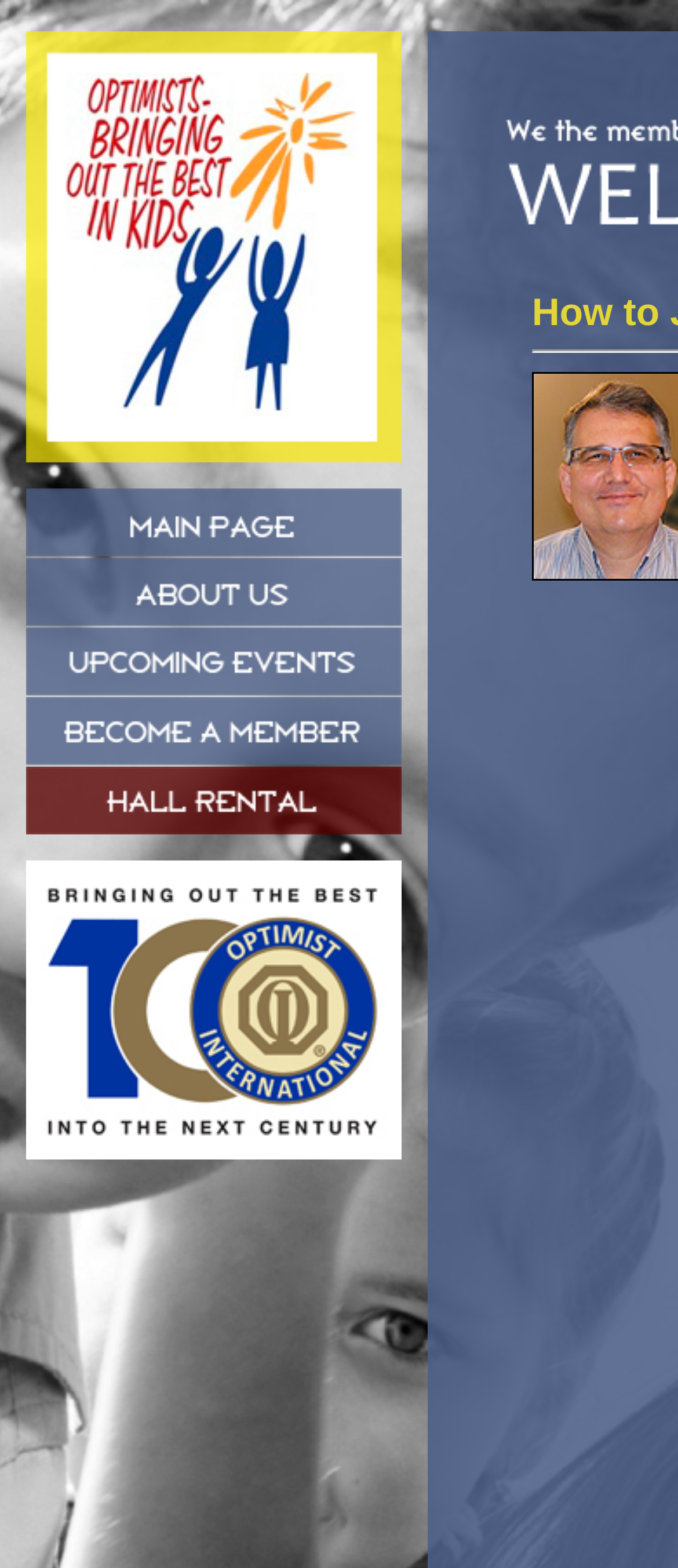Use a single word or phrase to answer the question: How many links are on the webpage?

6